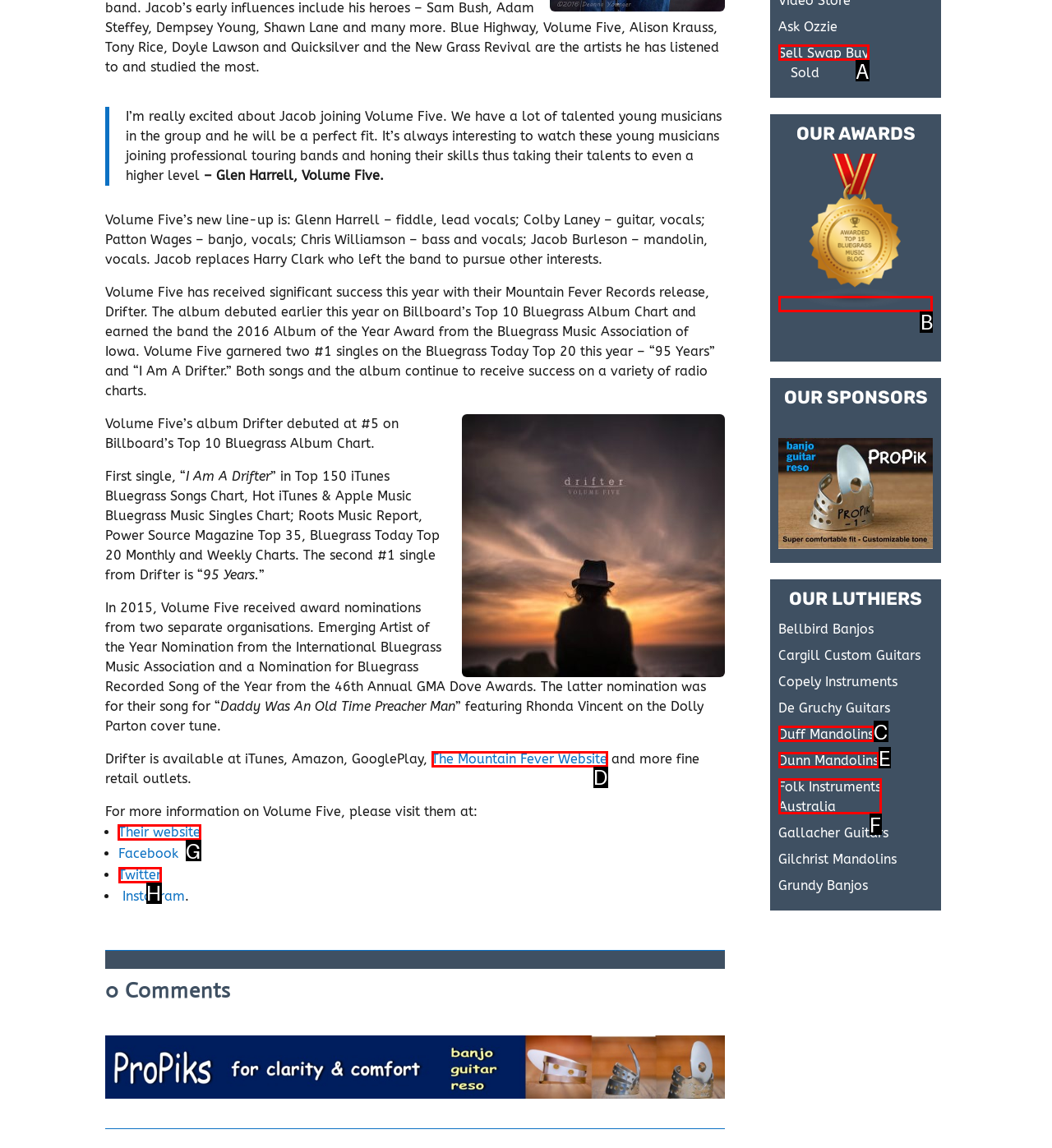Based on the choices marked in the screenshot, which letter represents the correct UI element to perform the task: Check out Volume Five's website?

G